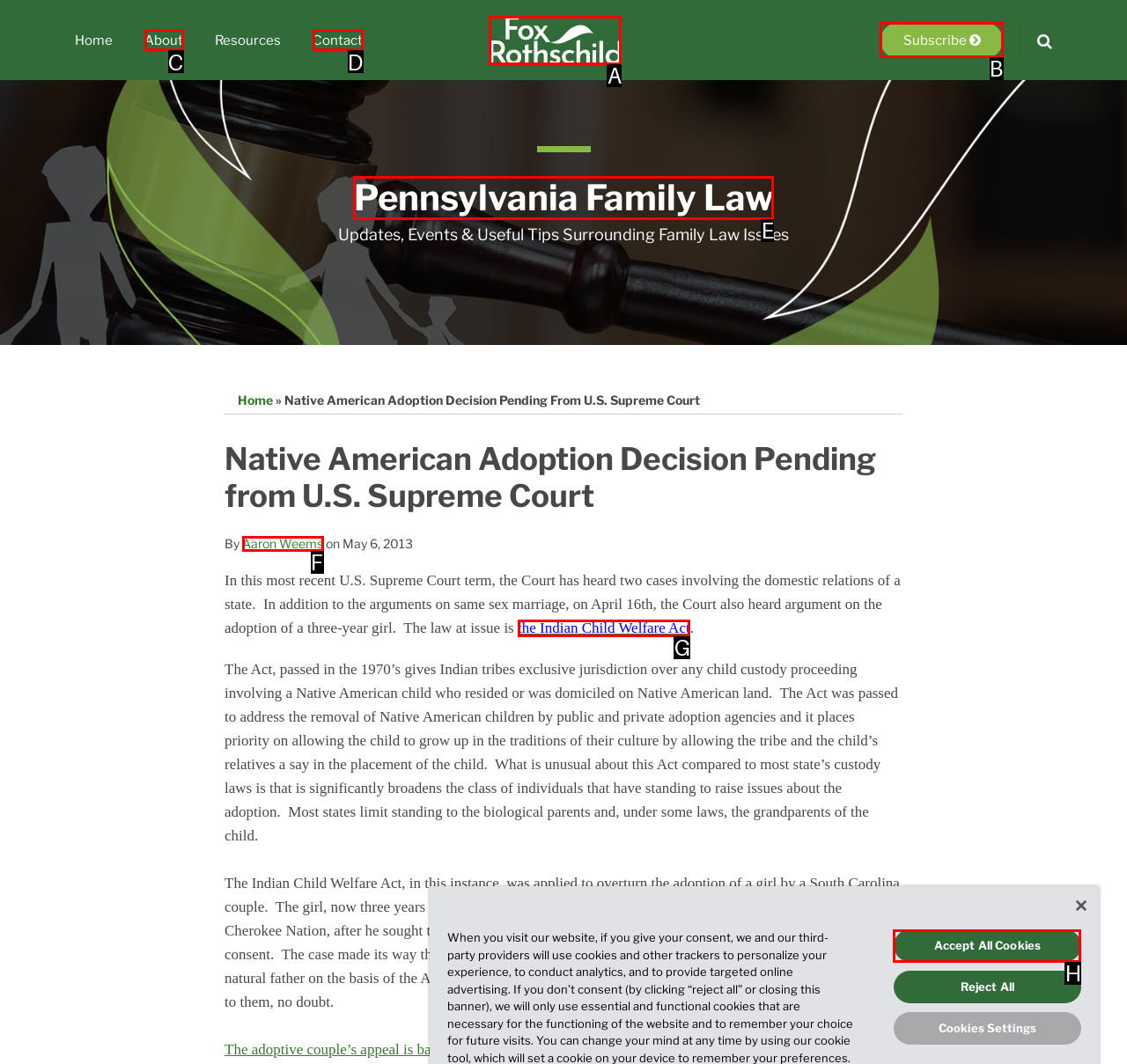Determine the letter of the element to click to accomplish this task: Click the Subscribe link. Respond with the letter.

B